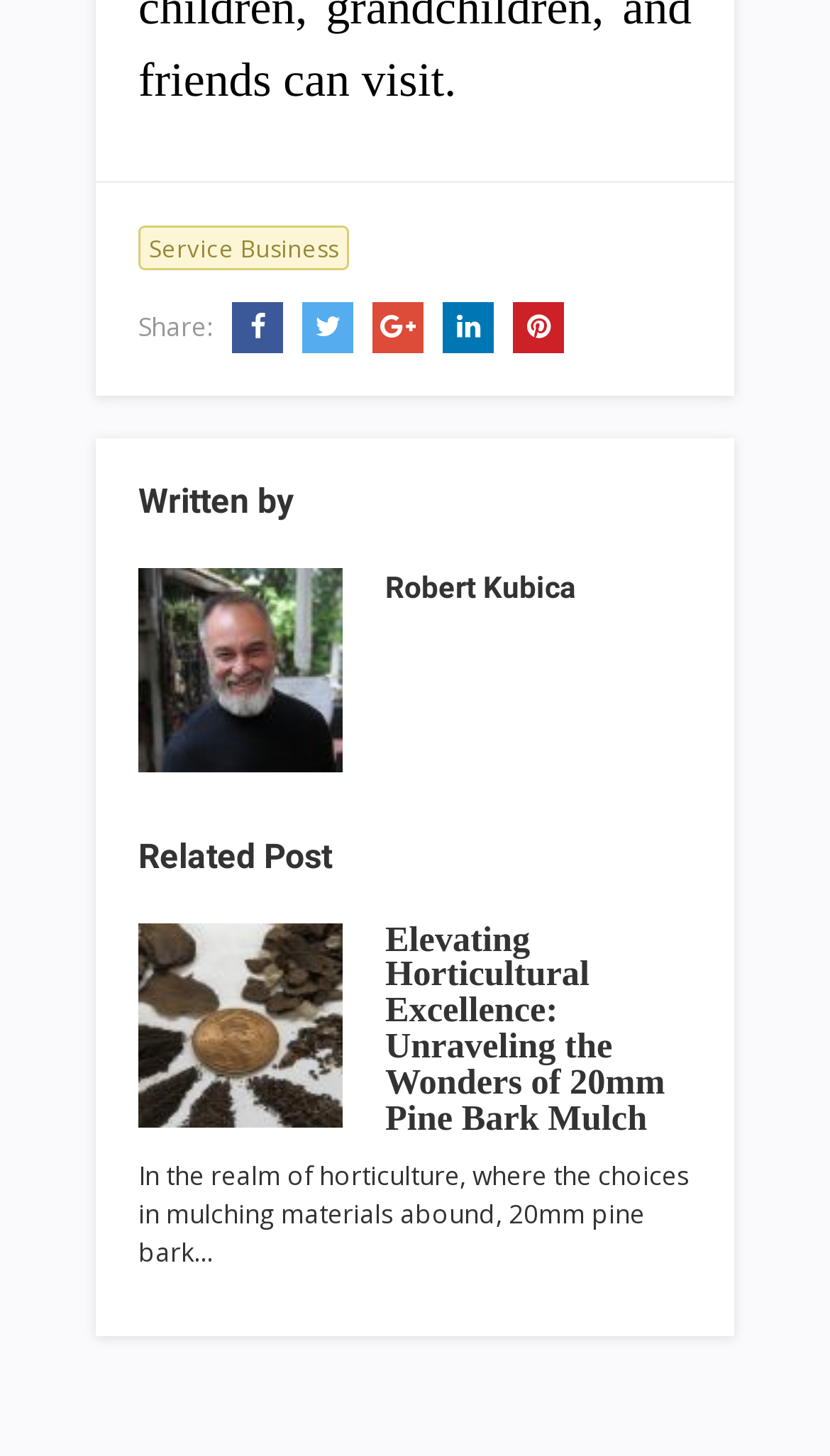Identify the bounding box coordinates of the part that should be clicked to carry out this instruction: "Read Robert Kubica's article".

[0.464, 0.391, 0.695, 0.415]